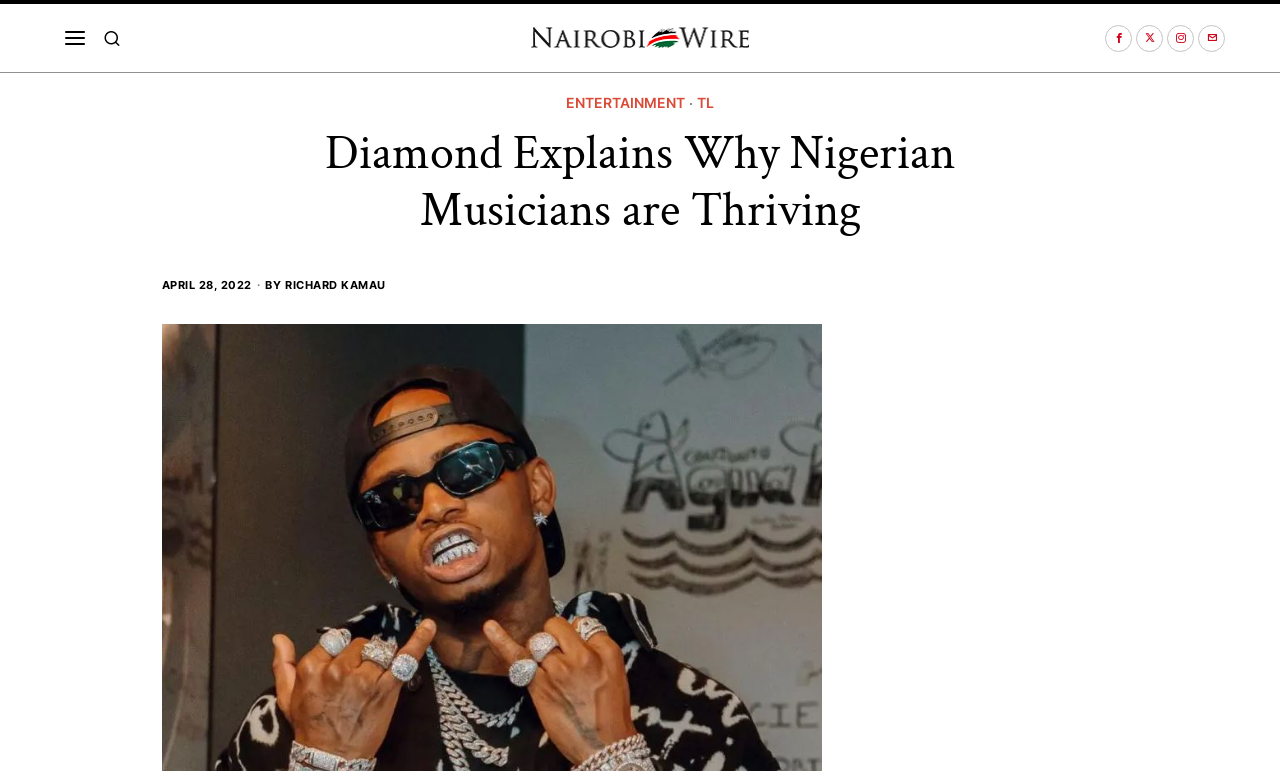Summarize the webpage comprehensively, mentioning all visible components.

The webpage is about an article discussing Diamond Platnumz's views on the success of Nigerian musicians. At the top right corner, there are four social media icons: Facebook, a close button, Instagram, and Email. Below these icons, there is a navigation menu with two links: "ENTERTAINMENT" and "TL", separated by a dot.

The main content of the webpage is an article with a heading "Diamond Explains Why Nigerian Musicians are Thriving" located at the top center of the page. The article's publication date, "28 Apr, 2022 06:16:41", is displayed above the author's name, "RICHARD KAMAU", at the top left corner of the page. The author's name is a clickable link.